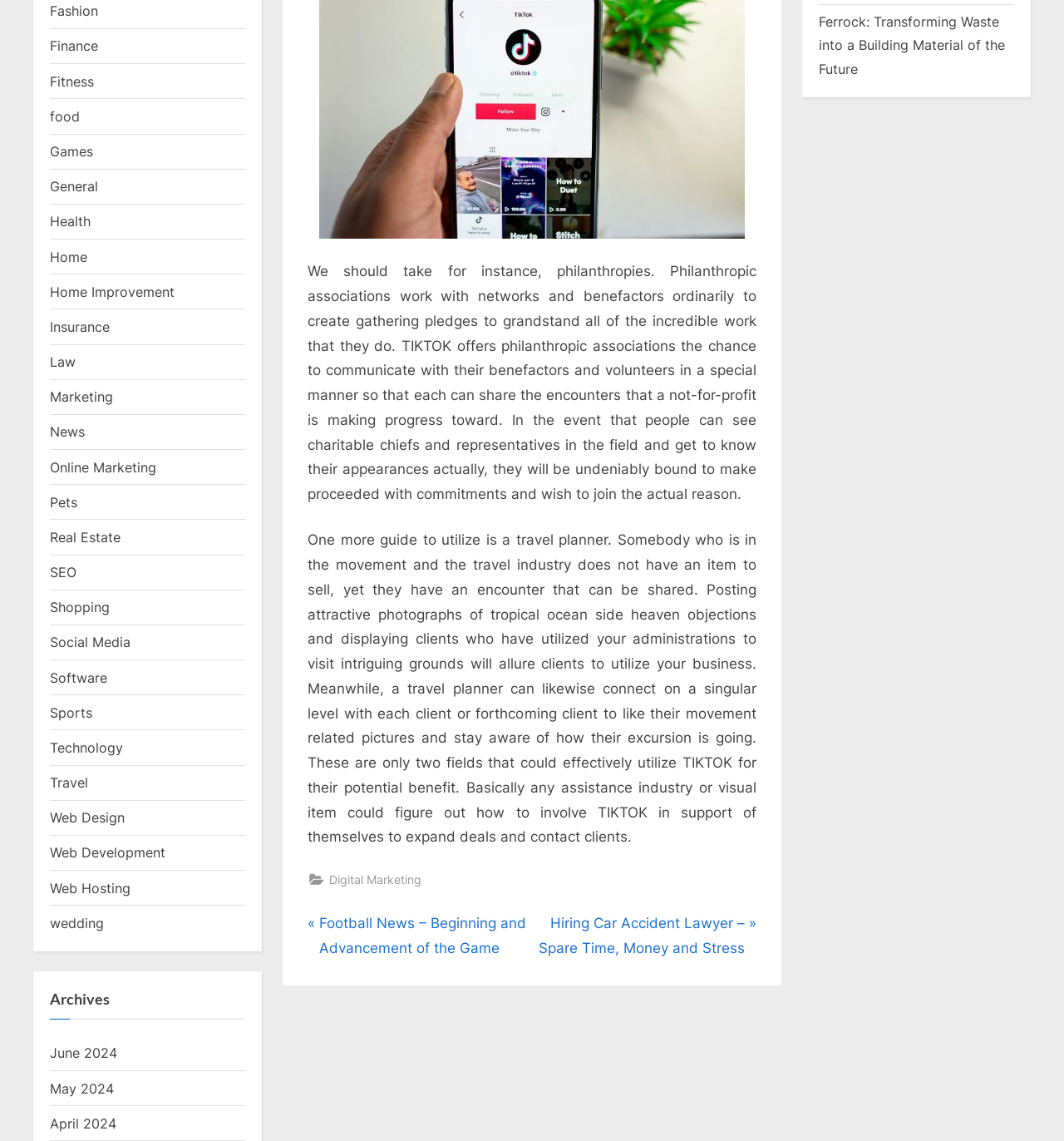Select the bounding box coordinates of the element I need to click to carry out the following instruction: "Browse posts in June 2024".

[0.047, 0.916, 0.11, 0.93]